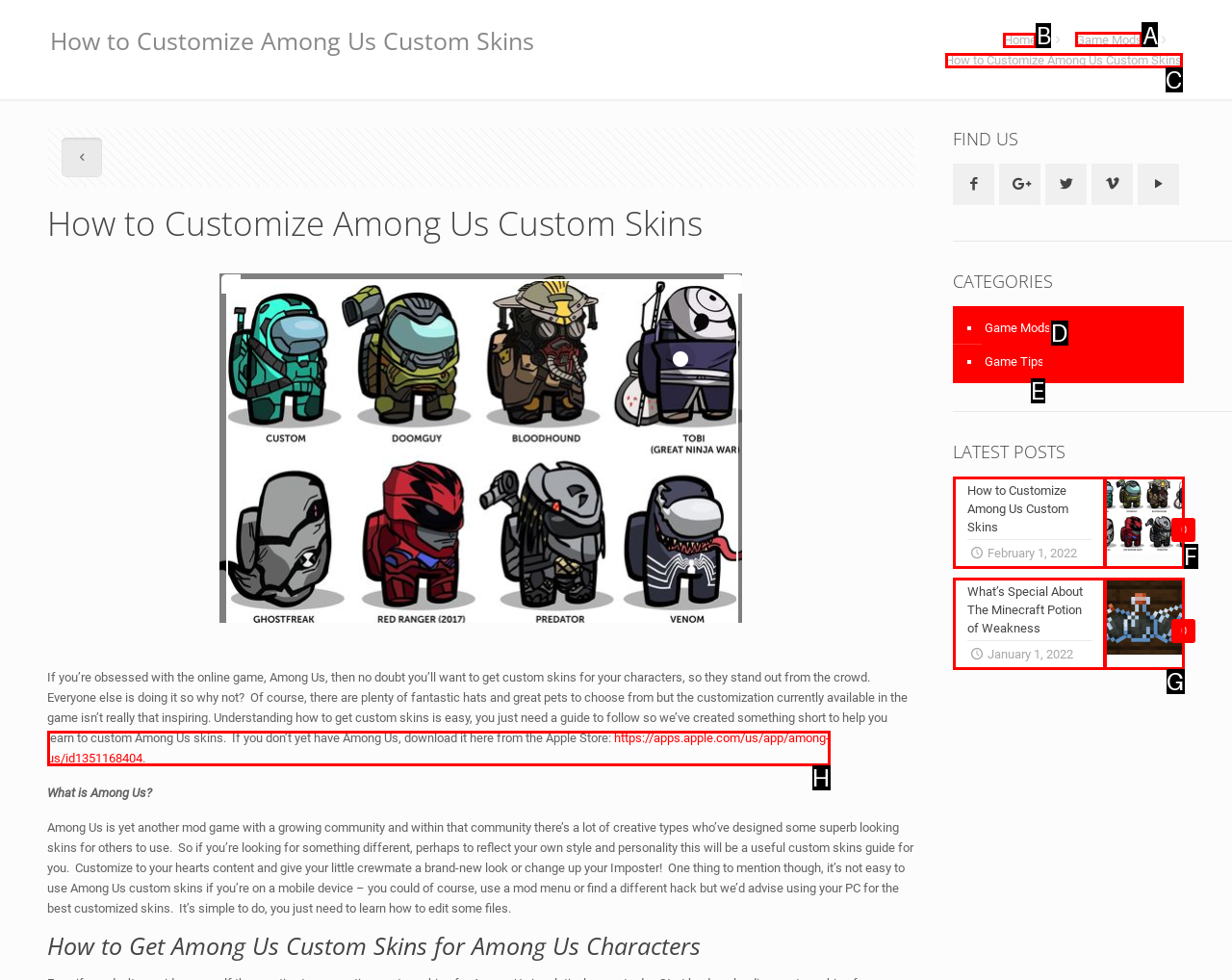Pick the HTML element that should be clicked to execute the task: Click on the 'Game Mods' link
Respond with the letter corresponding to the correct choice.

A